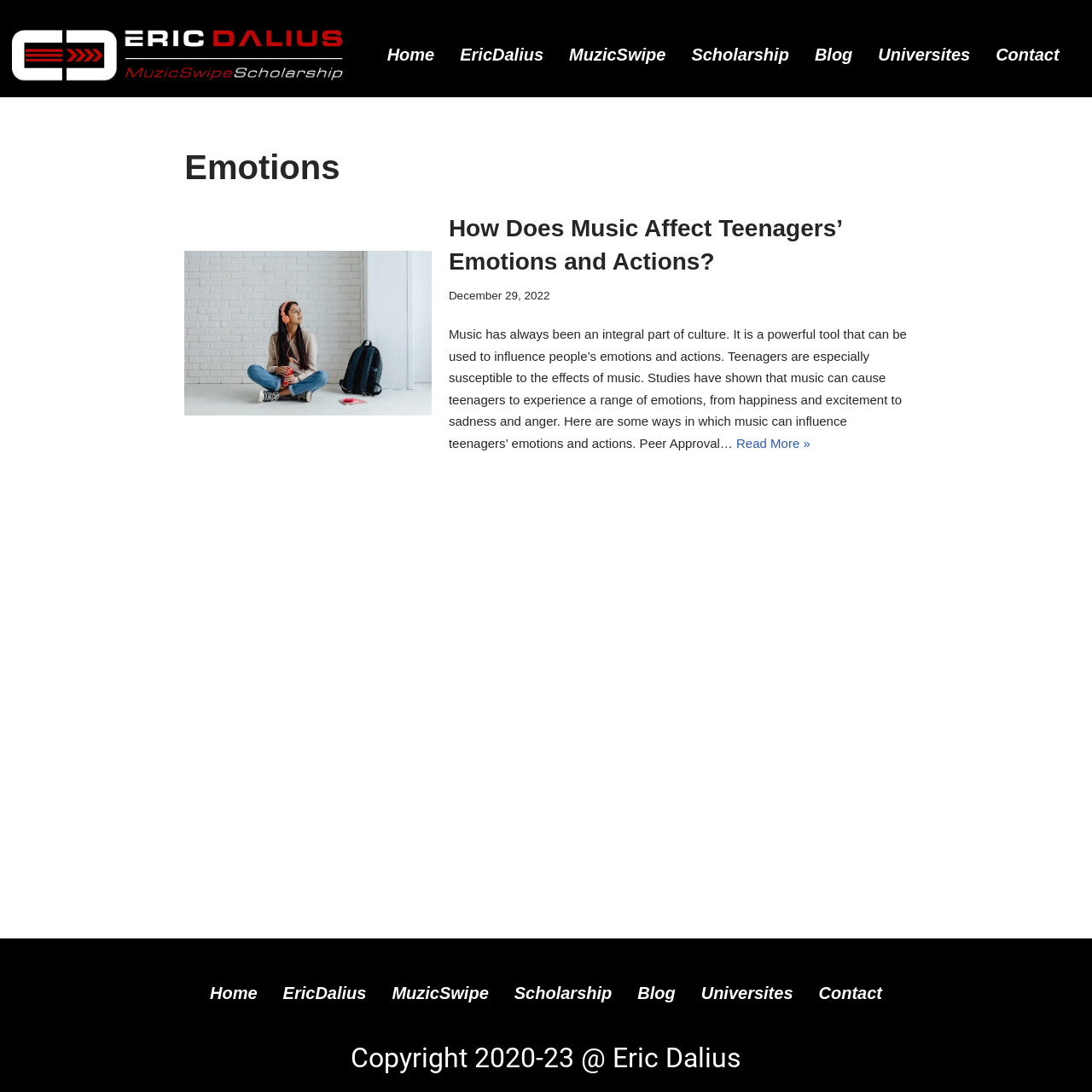Please provide a brief answer to the question using only one word or phrase: 
What is the date of the article?

December 29, 2022